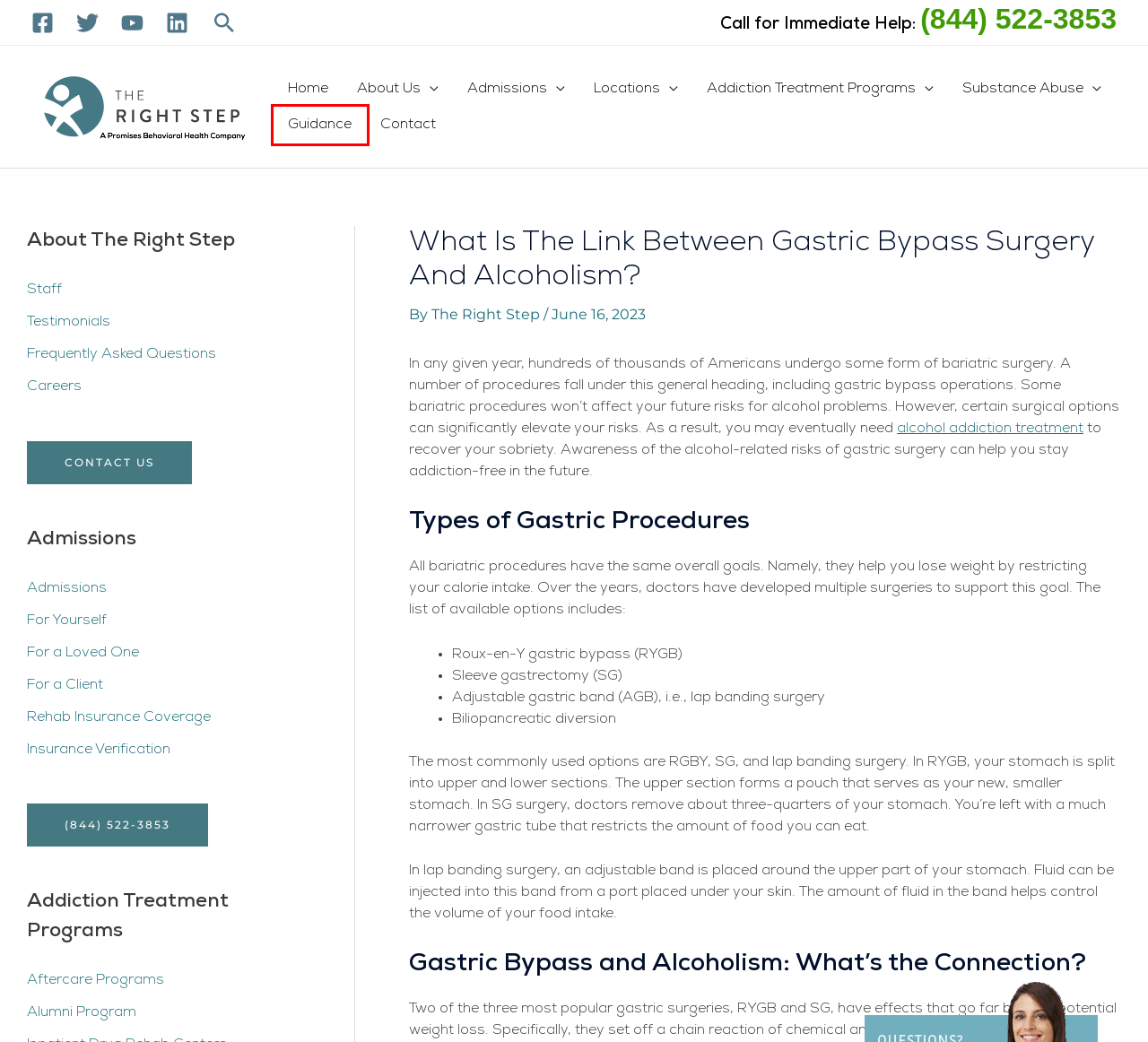You are provided with a screenshot of a webpage that includes a red rectangle bounding box. Please choose the most appropriate webpage description that matches the new webpage after clicking the element within the red bounding box. Here are the candidates:
A. The Right Step Texas Addiction Treatment Centers | The Right Step Centers
B. Addiction Treatment For Youself | The Right Step Drug Rehab Centers TX
C. Addiction Treatment For a Loved One | The Right Step Addiction Rehab TX
D. Texas Drug Rehab Centers | Addiction Treatment | The Right Step Centers
E. The Right Step Alumni Program | Alumni Acitivities | Texas |
F. Rehab Insurance Verification | The Right Step Centers | Texas Drug Rehab
G. Right Step Testimonials and Reviews | Drug Rehab Centers in Texas
H. Rehab Blog | The Right Step | Texas Rehabs | Addiction Treatment Posts

H